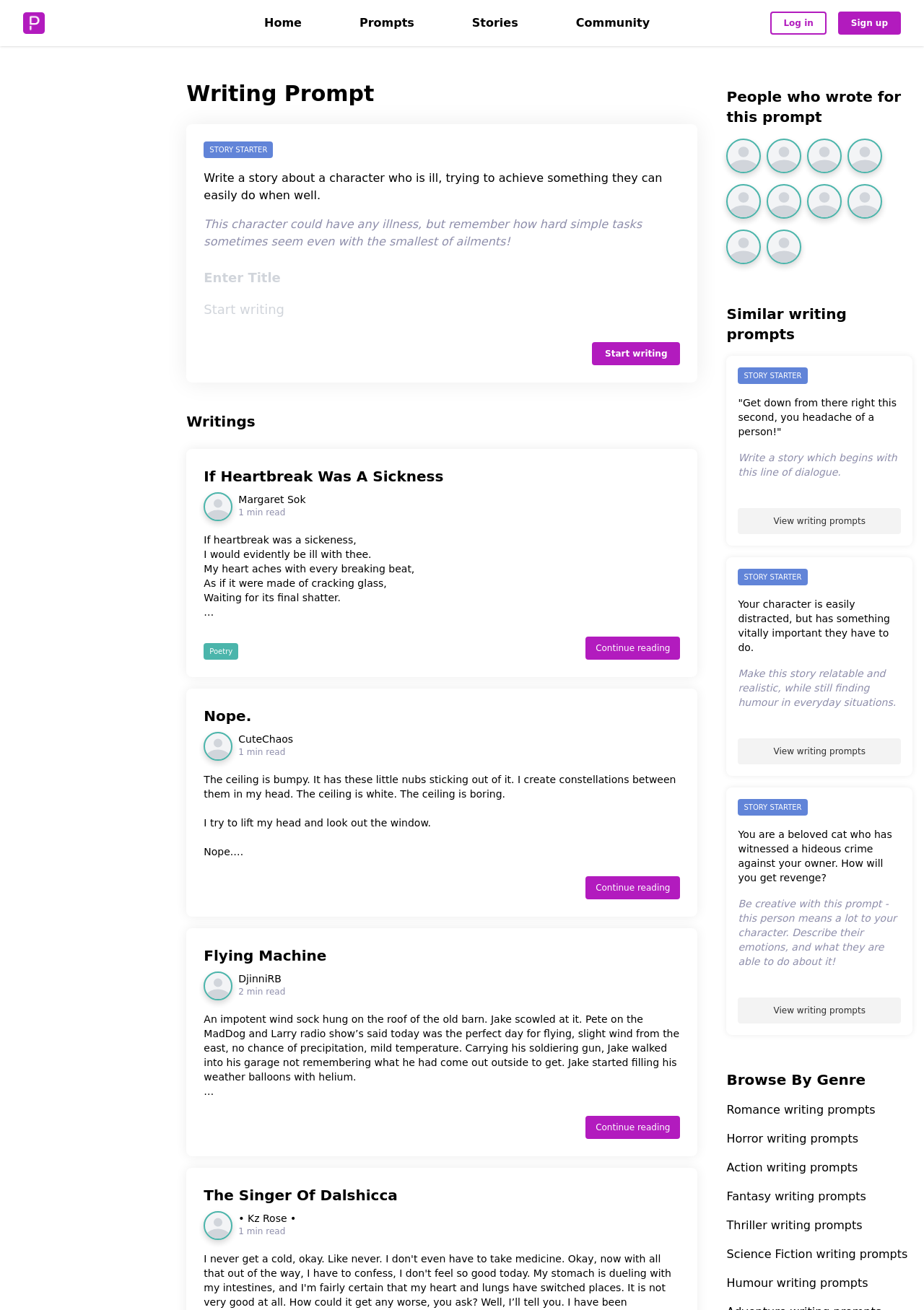Identify the bounding box coordinates for the element you need to click to achieve the following task: "View similar writing prompts". The coordinates must be four float values ranging from 0 to 1, formatted as [left, top, right, bottom].

[0.799, 0.388, 0.975, 0.408]